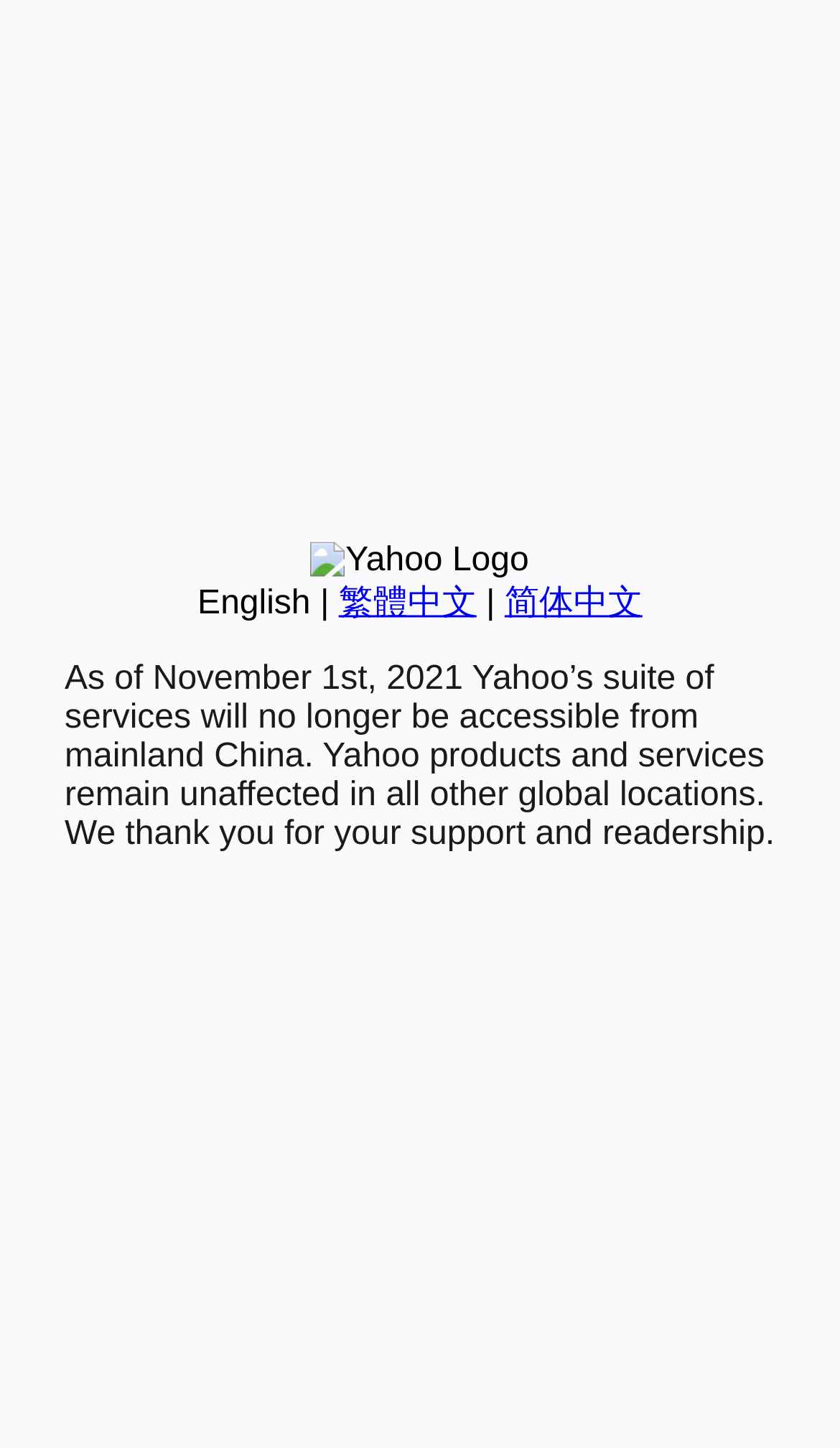Determine the bounding box coordinates for the UI element with the following description: "简体中文". The coordinates should be four float numbers between 0 and 1, represented as [left, top, right, bottom].

[0.601, 0.404, 0.765, 0.429]